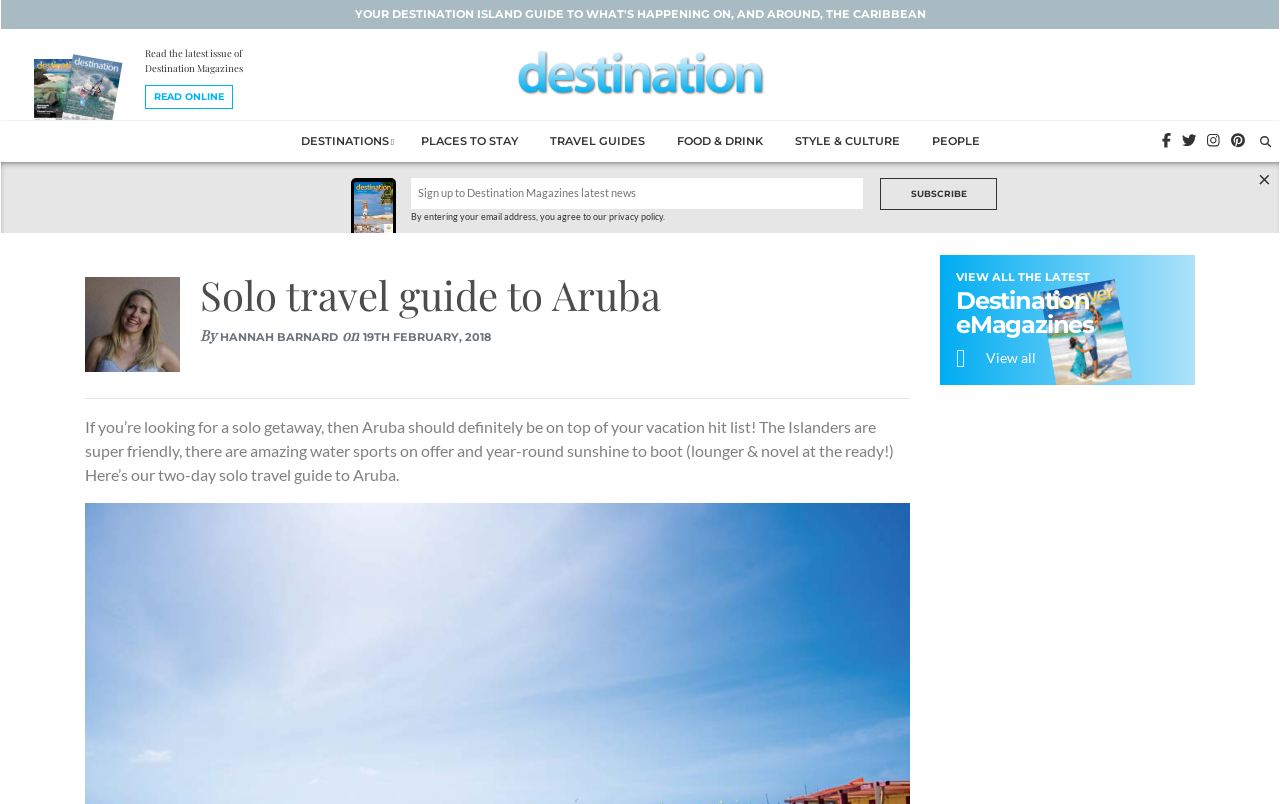Provide a thorough description of the webpage you see.

The webpage is a travel guide focused on solo travel to Aruba. At the top, there is a large heading that reads "YOUR DESTINATION ISLAND GUIDE TO WHAT'S HAPPENING ON, AND AROUND, THE CARIBBEAN". Below this heading, there are three small images aligned horizontally. 

To the right of these images, there is a static text "Read the latest issue of Destination Magazines" followed by a link "READ ONLINE". Further to the right, there is a link "destination Magazines" with an accompanying image. 

On the top-right corner, there are five small links with no text, likely representing social media icons. Below these icons, there is a navigation menu with links to "DESTINATIONS", "PLACES TO STAY", "TRAVEL GUIDES", "FOOD & DRINK", "STYLE & CULTURE", and "PEOPLE". 

To the right of the navigation menu, there is an image, followed by a textbox labeled "Name" and a static text explaining the website's privacy policy. Below this, there is a "SUBSCRIBE" button. 

On the top-right corner, there is a close button represented by an "×" symbol. Below this, there is a search box with a "SEARCH" button. 

The main content of the webpage is a solo travel guide to Aruba, with a heading that reads "Solo travel guide to Aruba" and a subheading with the author's name and date. Below this, there is a paragraph of text describing the benefits of traveling to Aruba, including friendly locals, water sports, and year-round sunshine. 

At the bottom of the page, there are headings "VIEW ALL THE LATEST" and "Destination eMagazines", followed by a link "View all" and an image.